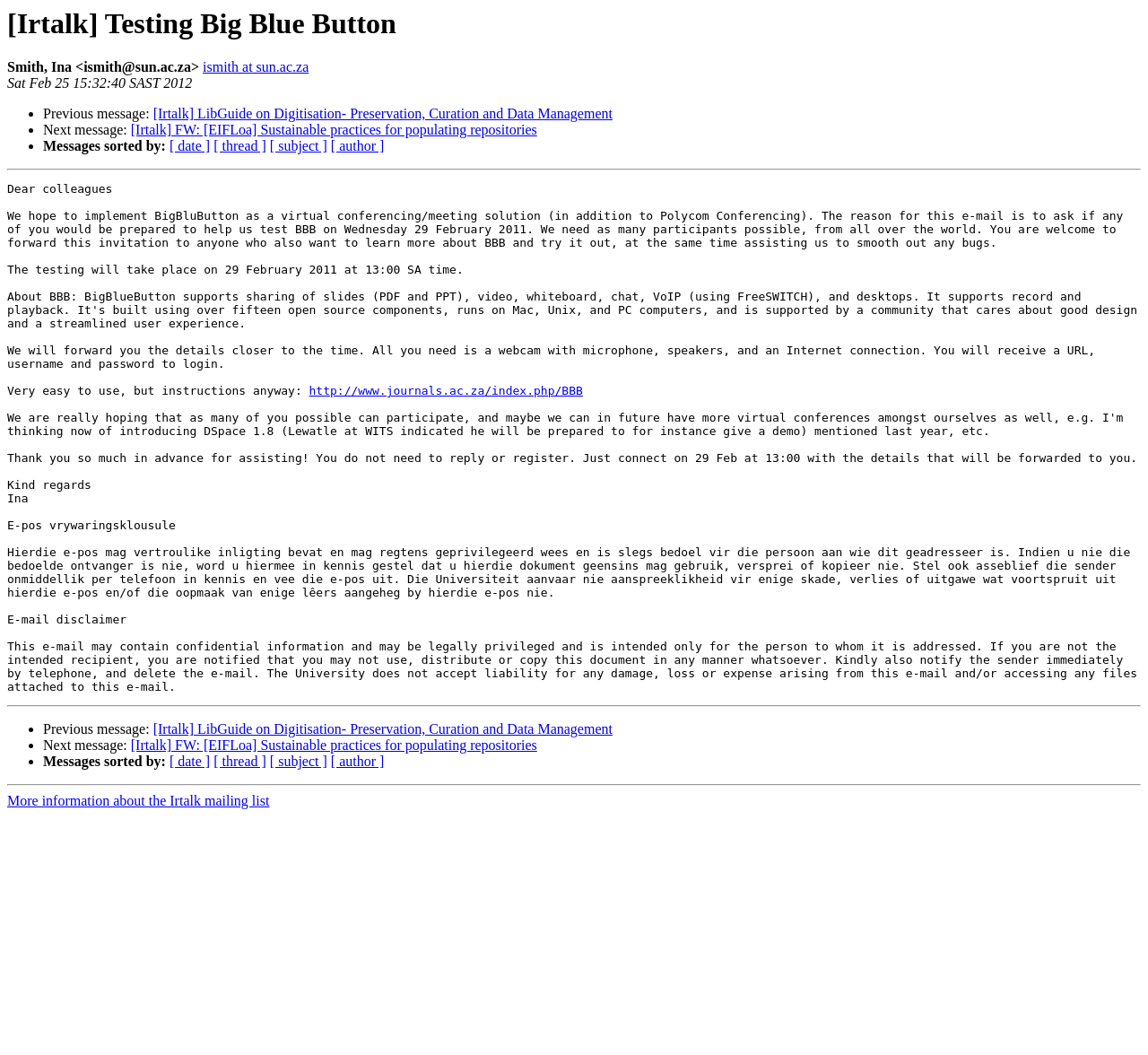Respond to the question below with a single word or phrase: What is the sender's email address?

ismith@sun.ac.za